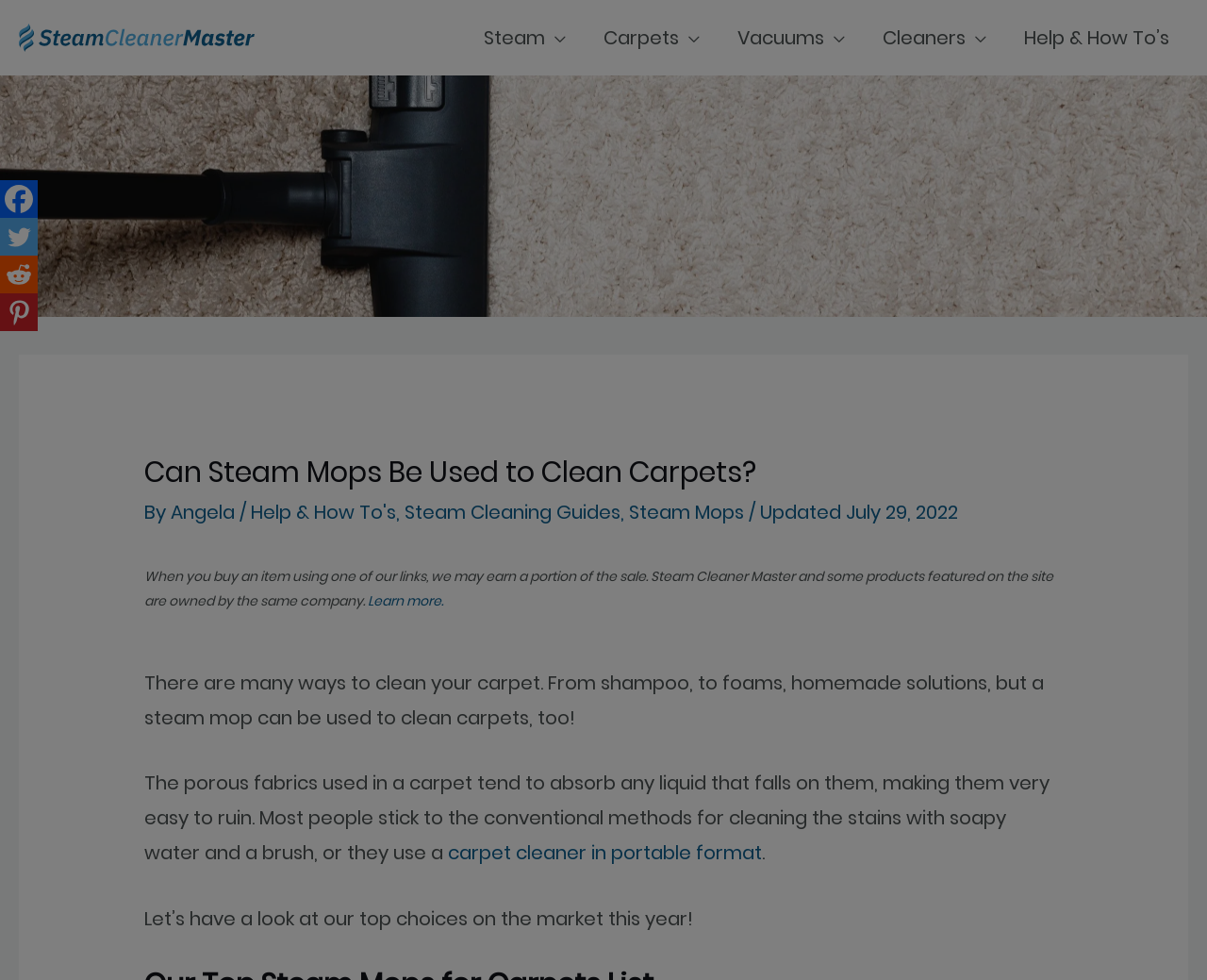Determine the bounding box coordinates for the HTML element mentioned in the following description: "Steam Cleaning Guides". The coordinates should be a list of four floats ranging from 0 to 1, represented as [left, top, right, bottom].

[0.335, 0.509, 0.514, 0.536]